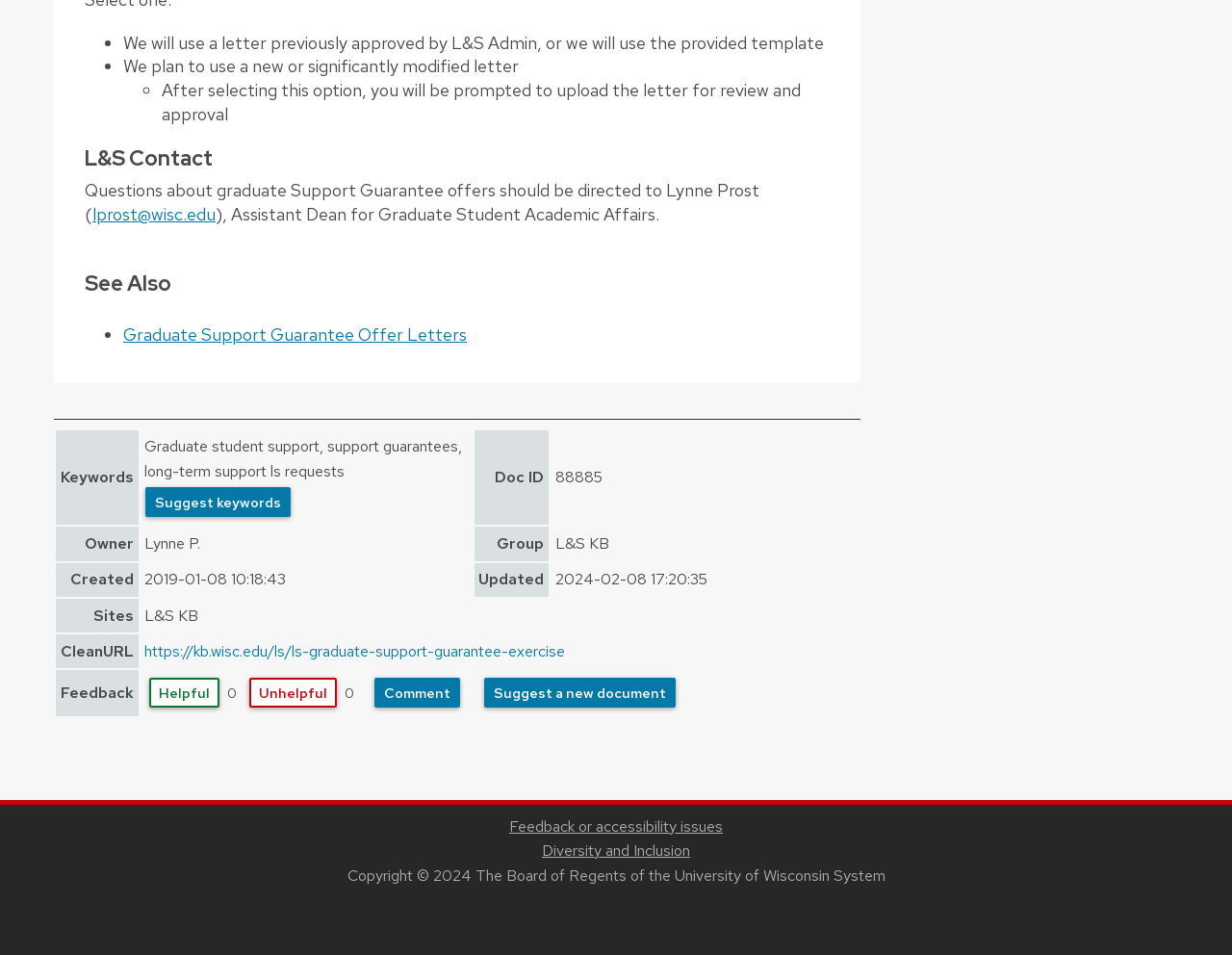What is the URL of the current page?
Can you give a detailed and elaborate answer to the question?

The URL of the current page can be found in the table, where it is listed under the 'CleanURL' column, and the value is https://kb.wisc.edu/ls/ls-graduate-support-guarantee-exercise.